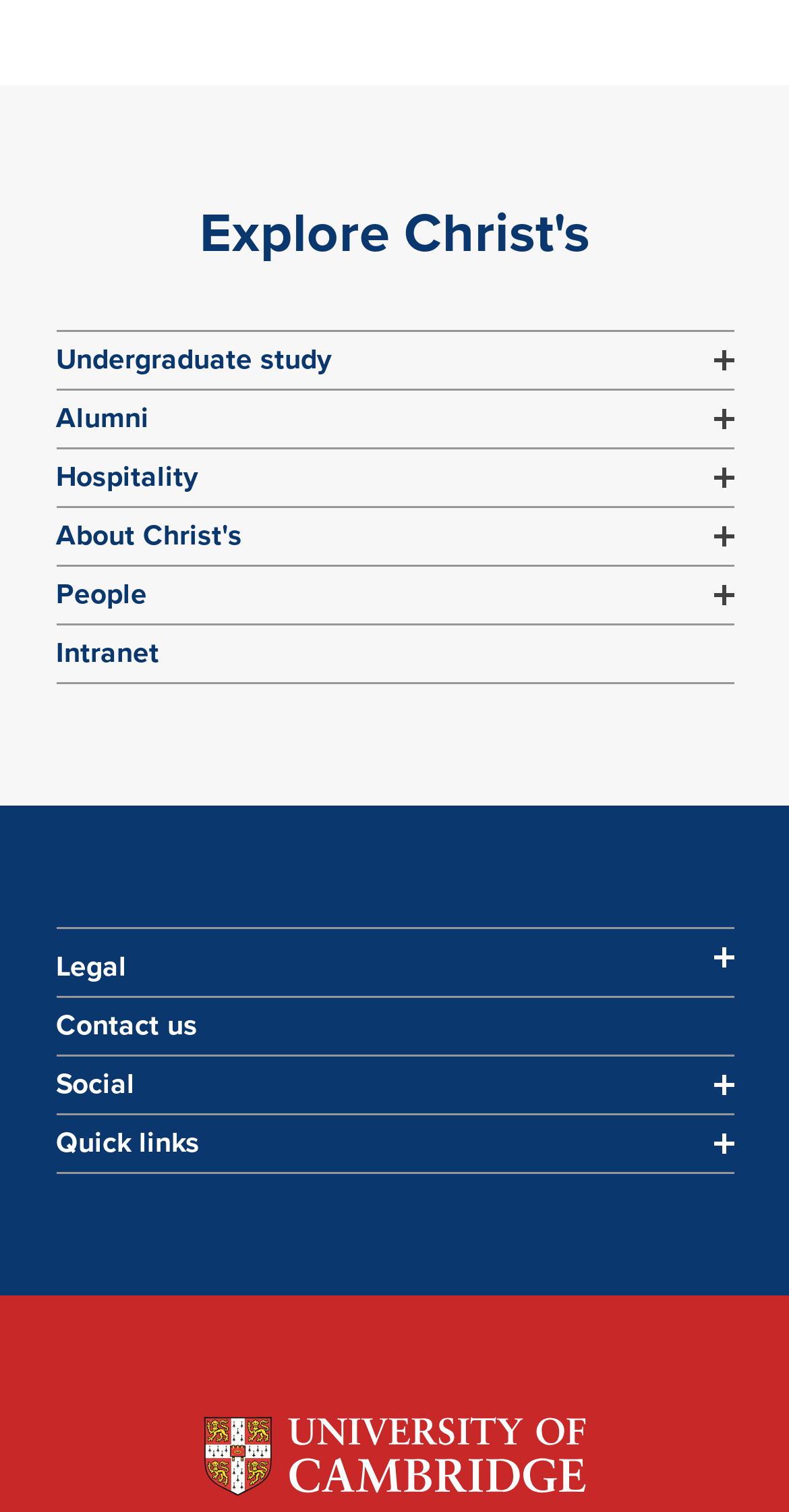Please give a succinct answer to the question in one word or phrase:
What is the name of the college?

Christ's